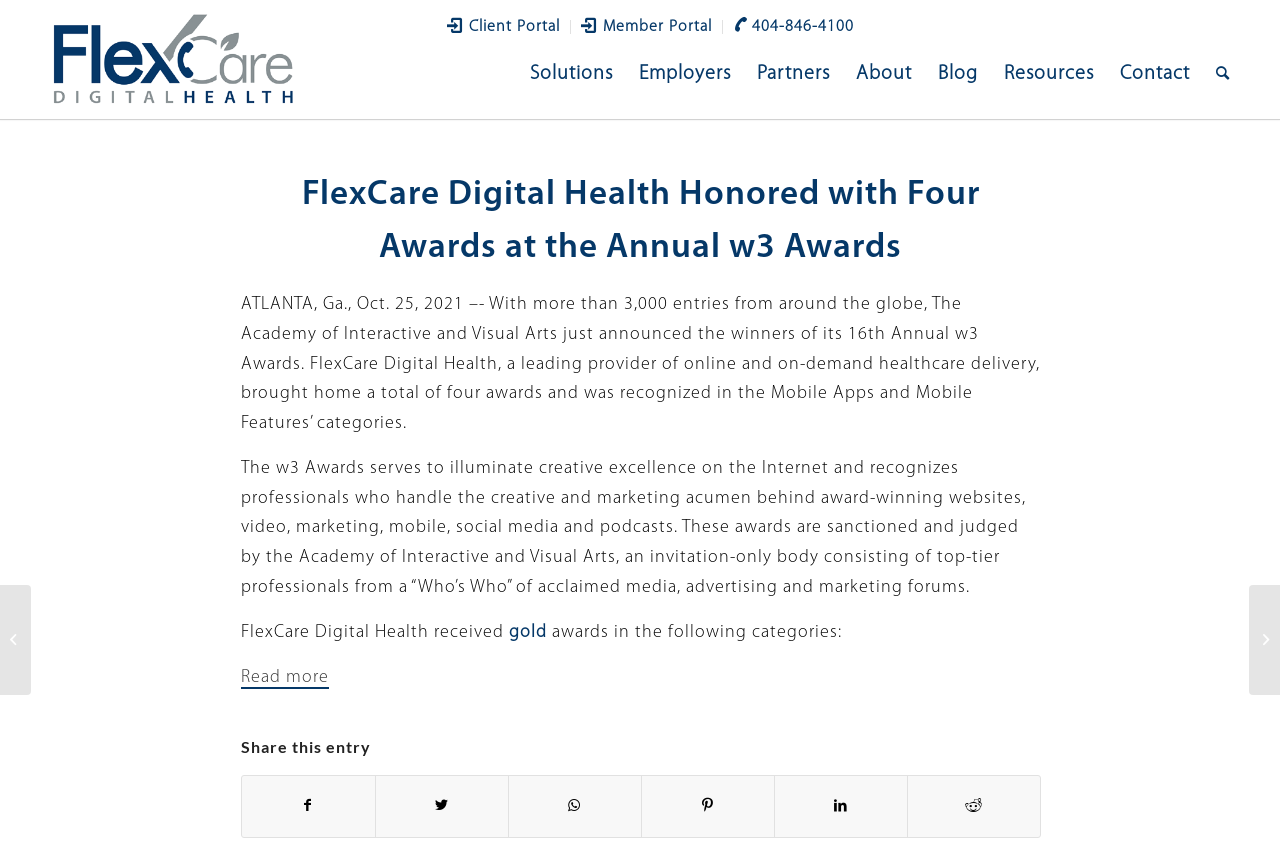What is the name of the provider of online and on-demand healthcare delivery?
Based on the image, give a one-word or short phrase answer.

FlexCare Digital Health